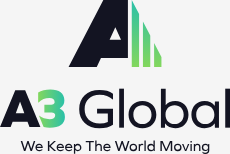What sector is A3 Global likely to operate in?
From the image, provide a succinct answer in one word or a short phrase.

Transportation, technology, or services